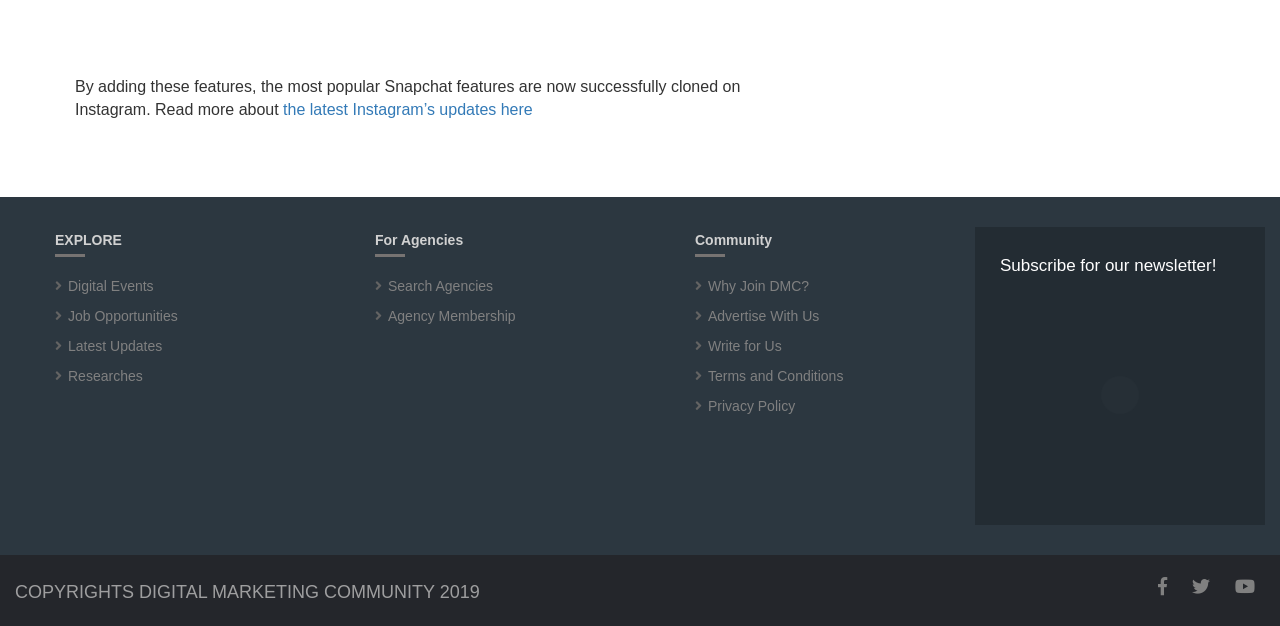Locate the bounding box coordinates of the clickable area to execute the instruction: "Explore Digital Events". Provide the coordinates as four float numbers between 0 and 1, represented as [left, top, right, bottom].

[0.053, 0.444, 0.12, 0.47]